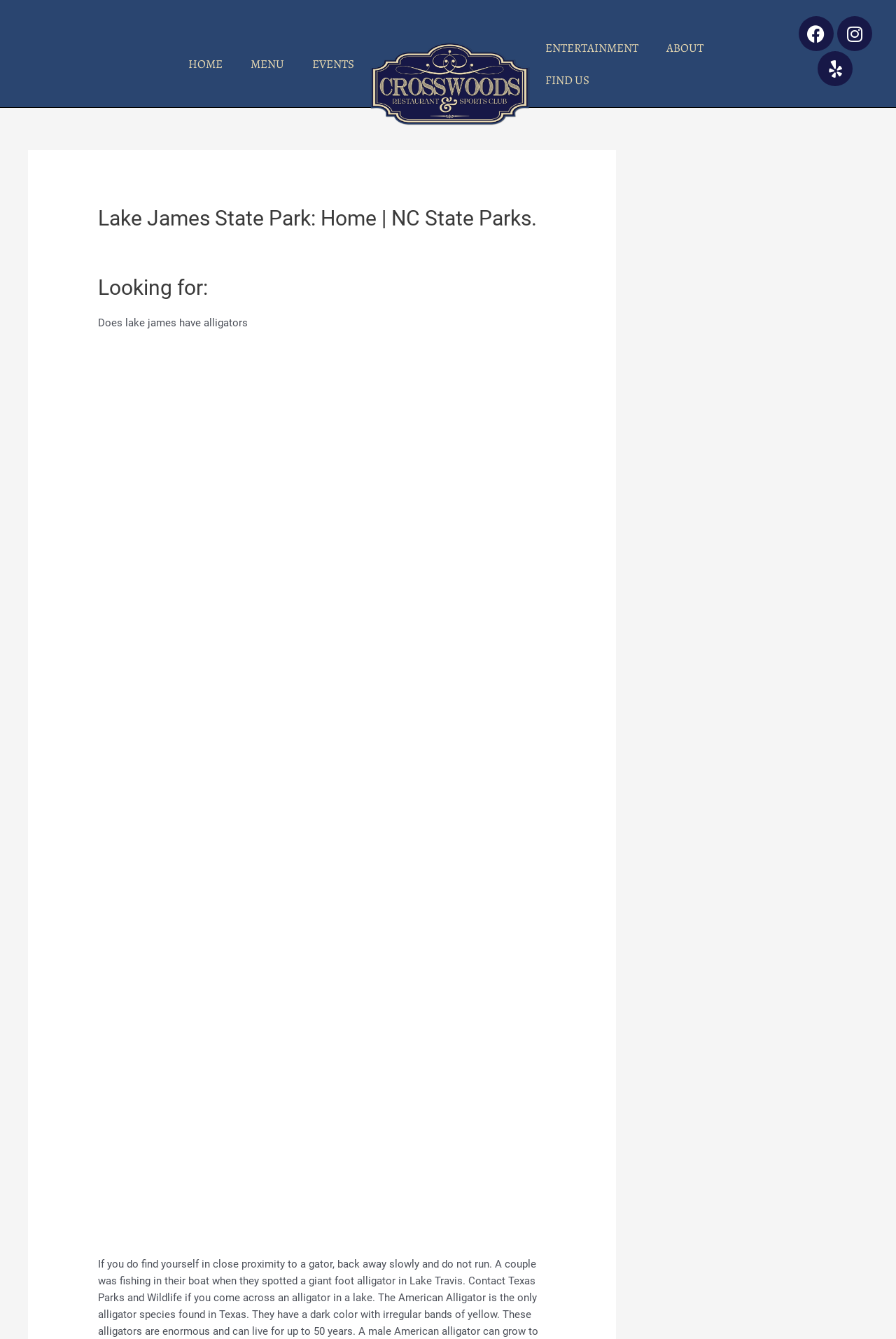How many links are in the top navigation menu?
Use the image to answer the question with a single word or phrase.

6